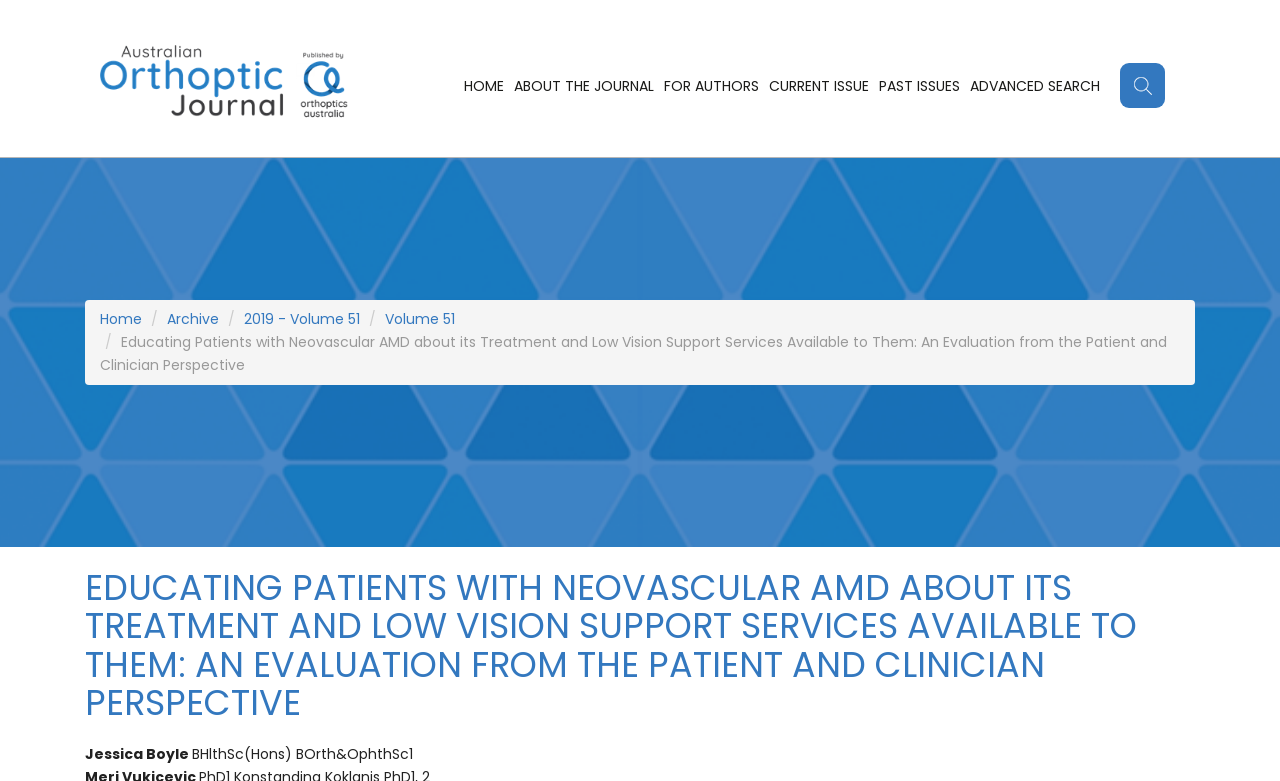Pinpoint the bounding box coordinates of the area that should be clicked to complete the following instruction: "view current issue". The coordinates must be given as four float numbers between 0 and 1, i.e., [left, top, right, bottom].

[0.597, 0.079, 0.683, 0.141]